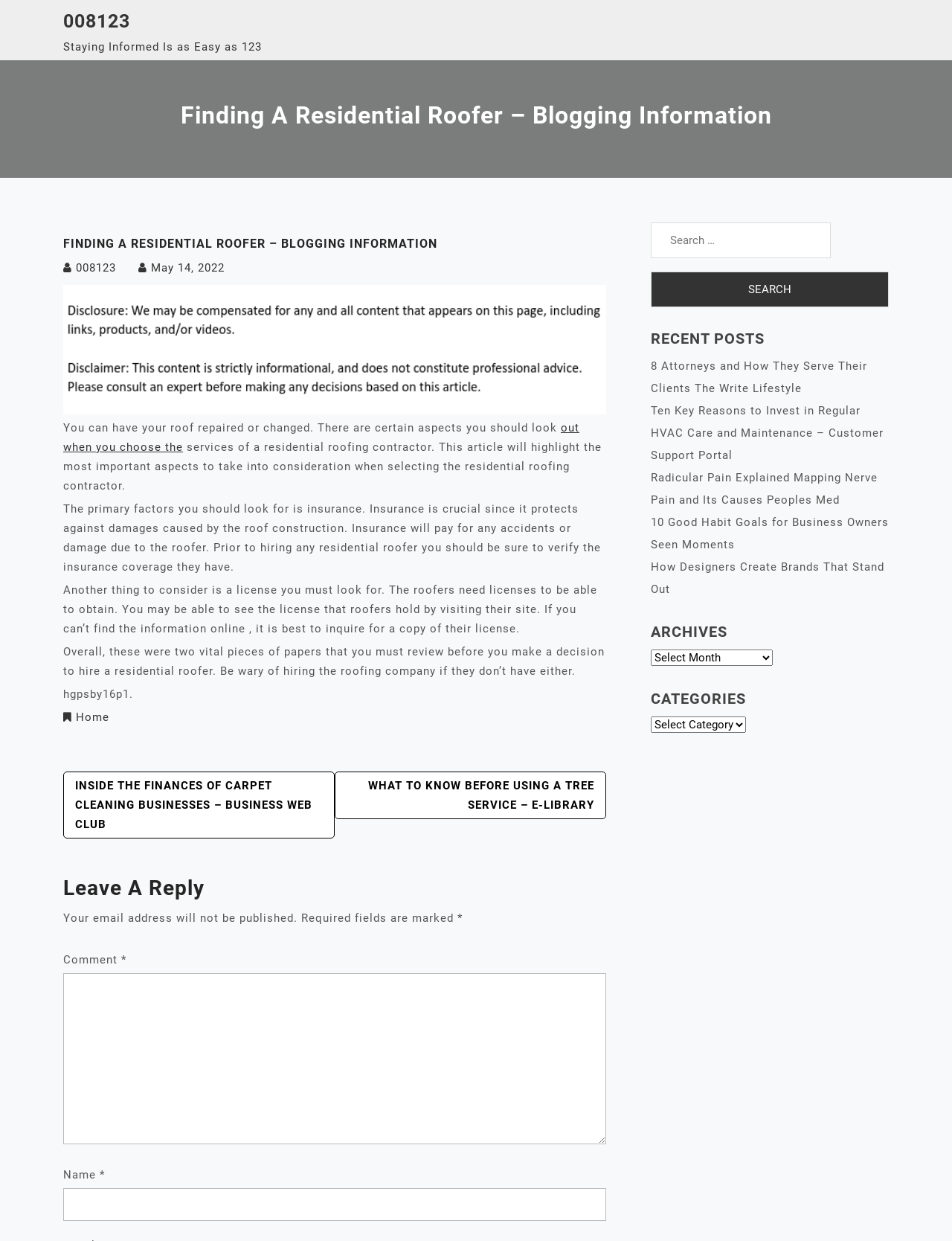How many textboxes are there in the 'Leave A Reply' section?
Please give a detailed and elaborate explanation in response to the question.

In the 'Leave A Reply' section, there are 2 textboxes: one for the comment and one for the name, both of which are required fields.